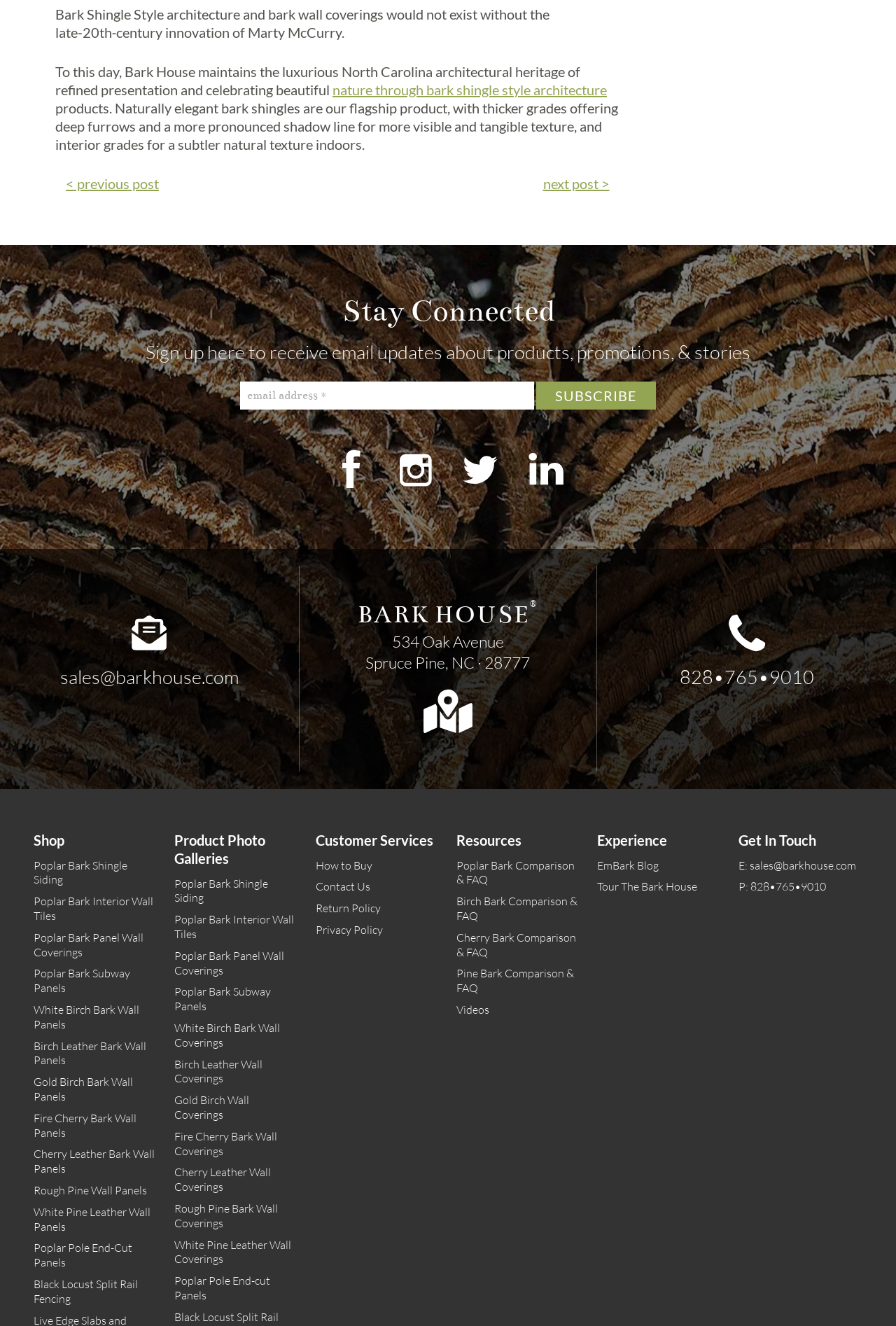What is the company's name?
Based on the image, answer the question with a single word or brief phrase.

Bark House